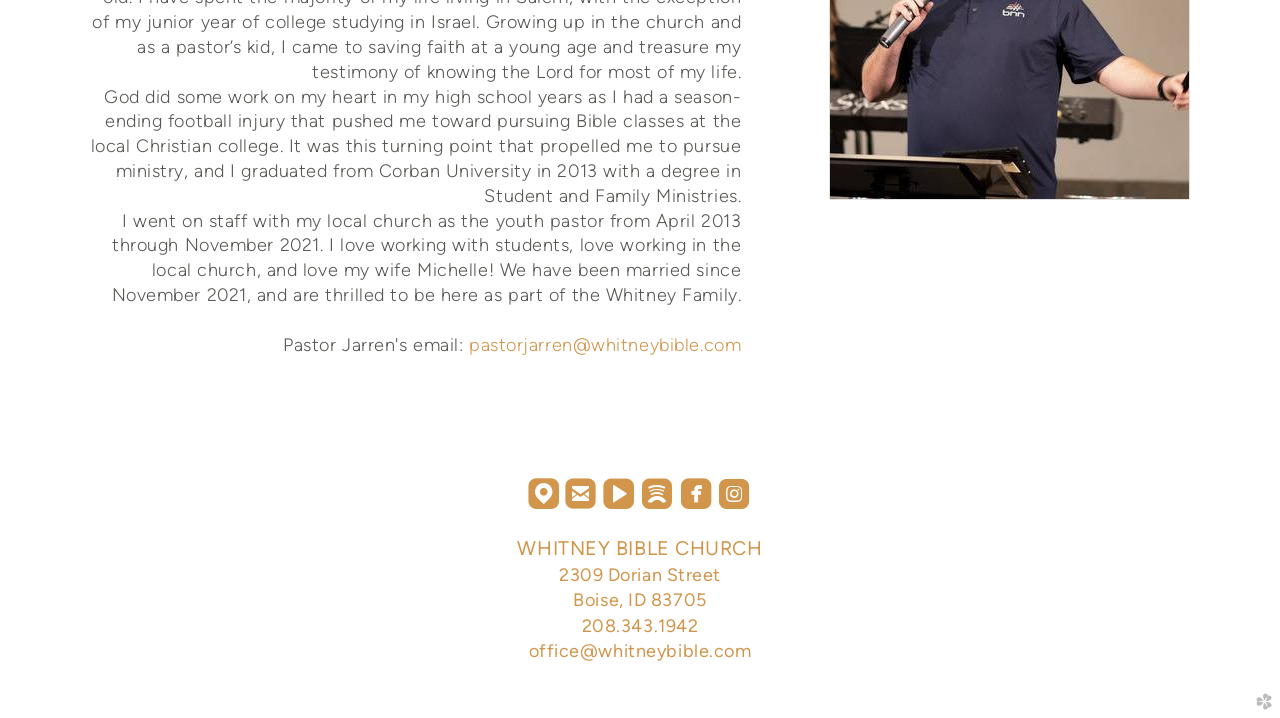Please identify the bounding box coordinates of where to click in order to follow the instruction: "view the church's location on the map".

[0.412, 0.674, 0.437, 0.706]